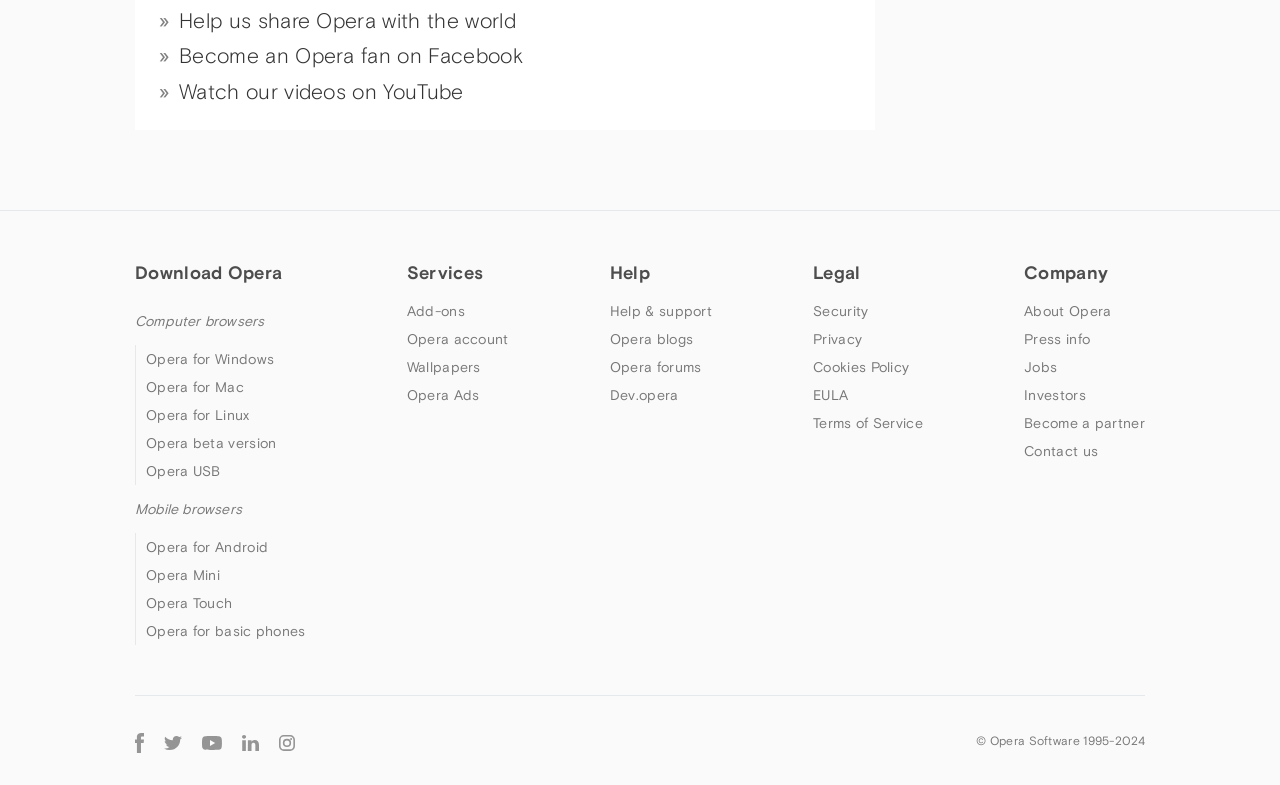Determine the bounding box coordinates for the area that should be clicked to carry out the following instruction: "Download Opera".

[0.105, 0.334, 0.22, 0.361]